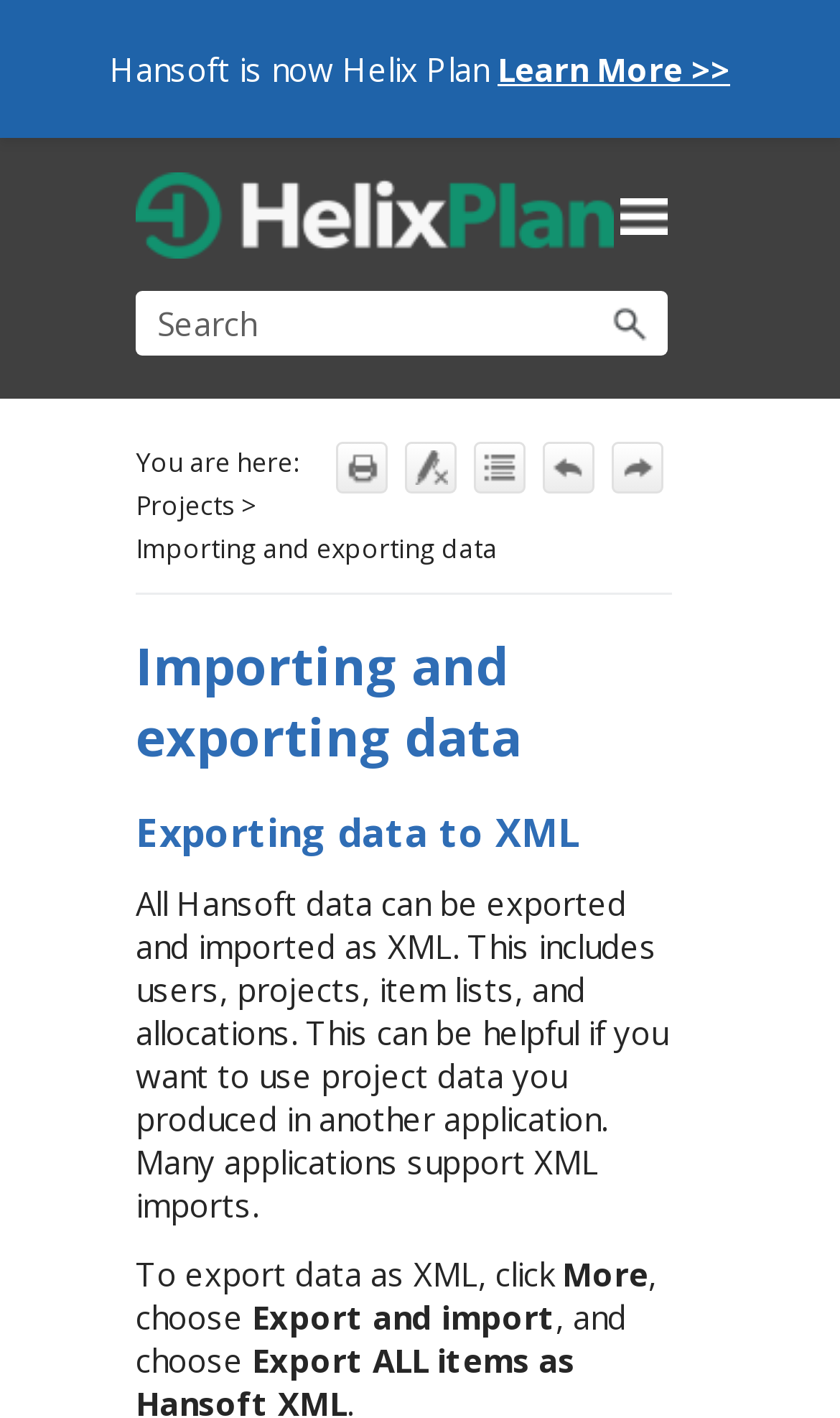Respond with a single word or phrase for the following question: 
What is the navigation path displayed in the breadcrumbs?

Projects > Importing and exporting data